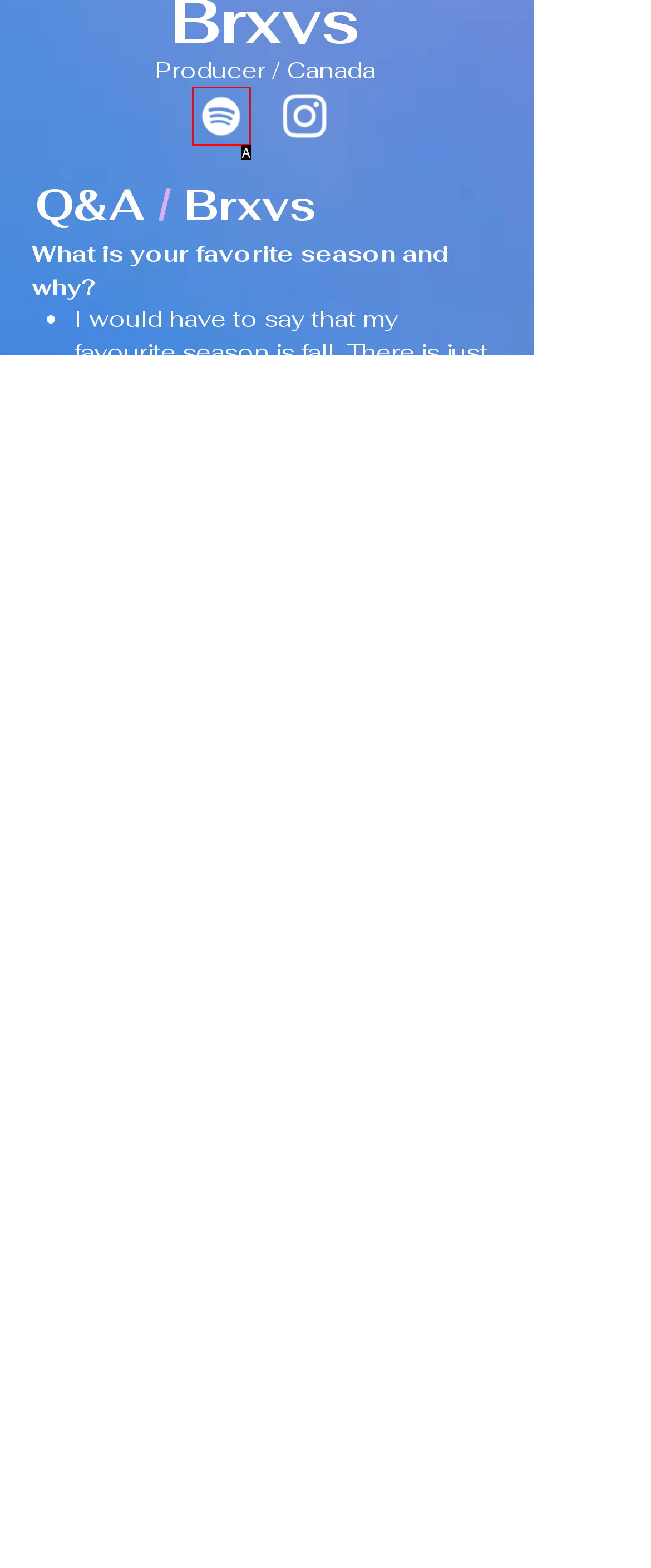Match the HTML element to the description: aria-label="Spotify". Answer with the letter of the correct option from the provided choices.

A